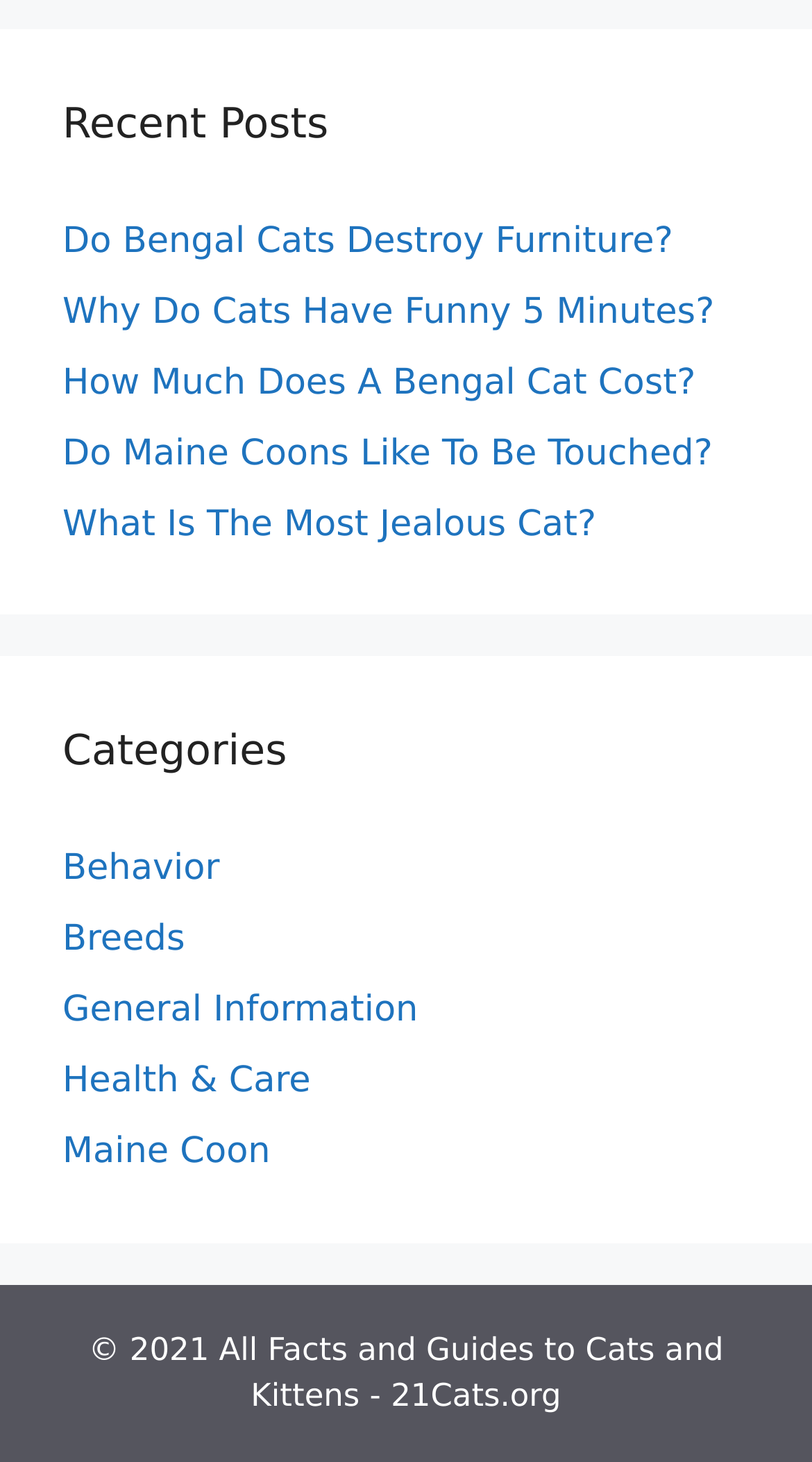What is the last post listed?
Please elaborate on the answer to the question with detailed information.

I looked at the list of links under the 'Recent Posts' heading and found that the last one is 'What Is The Most Jealous Cat?'.